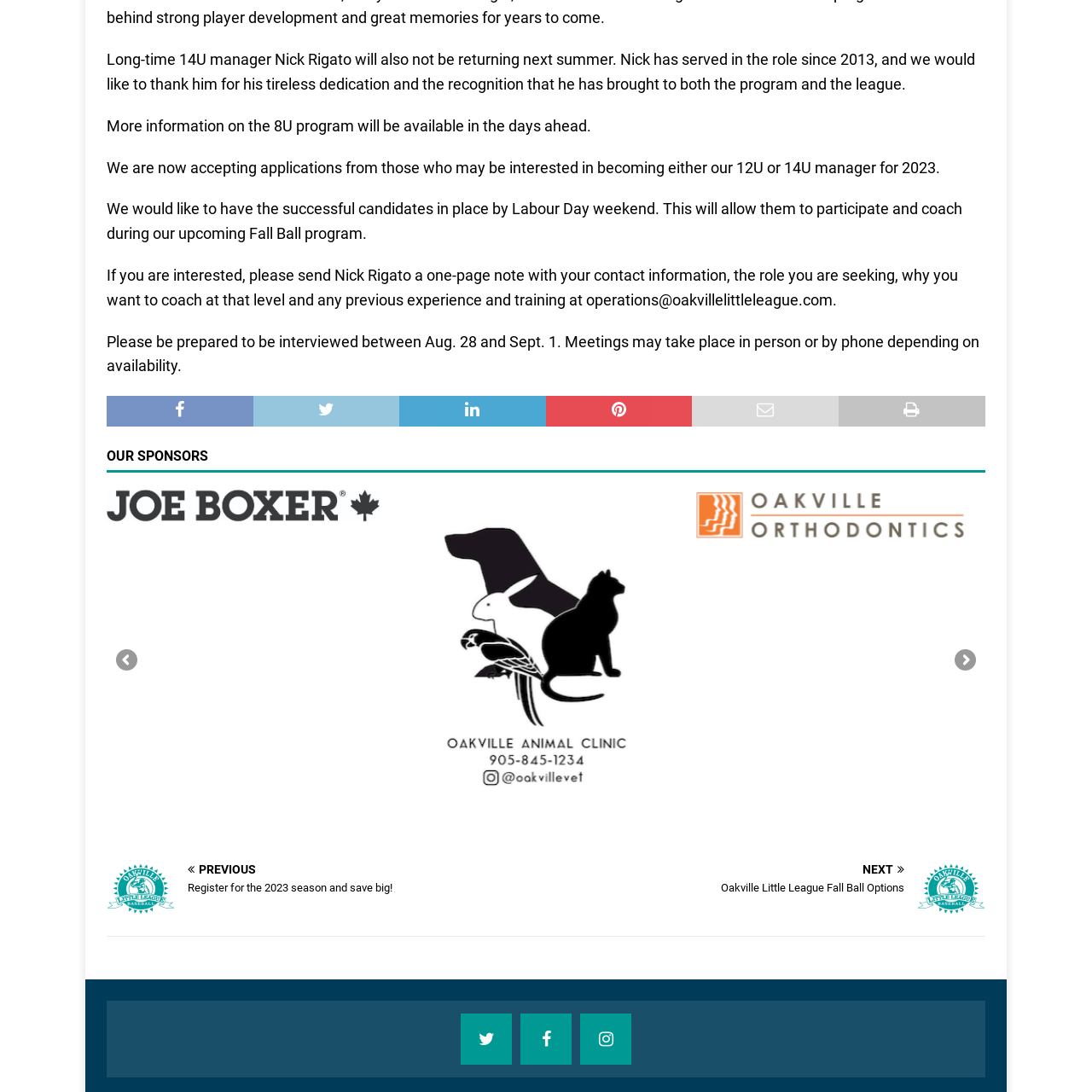What type of services does Oakville Orthodontics provide?
Please analyze the image within the red bounding box and respond with a detailed answer to the question.

As indicated by the logo, Oakville Orthodontics provides essential services related to orthodontics, which is a specialized field of dentistry focused on the diagnosis, prevention, and treatment of dental and facial irregularities.